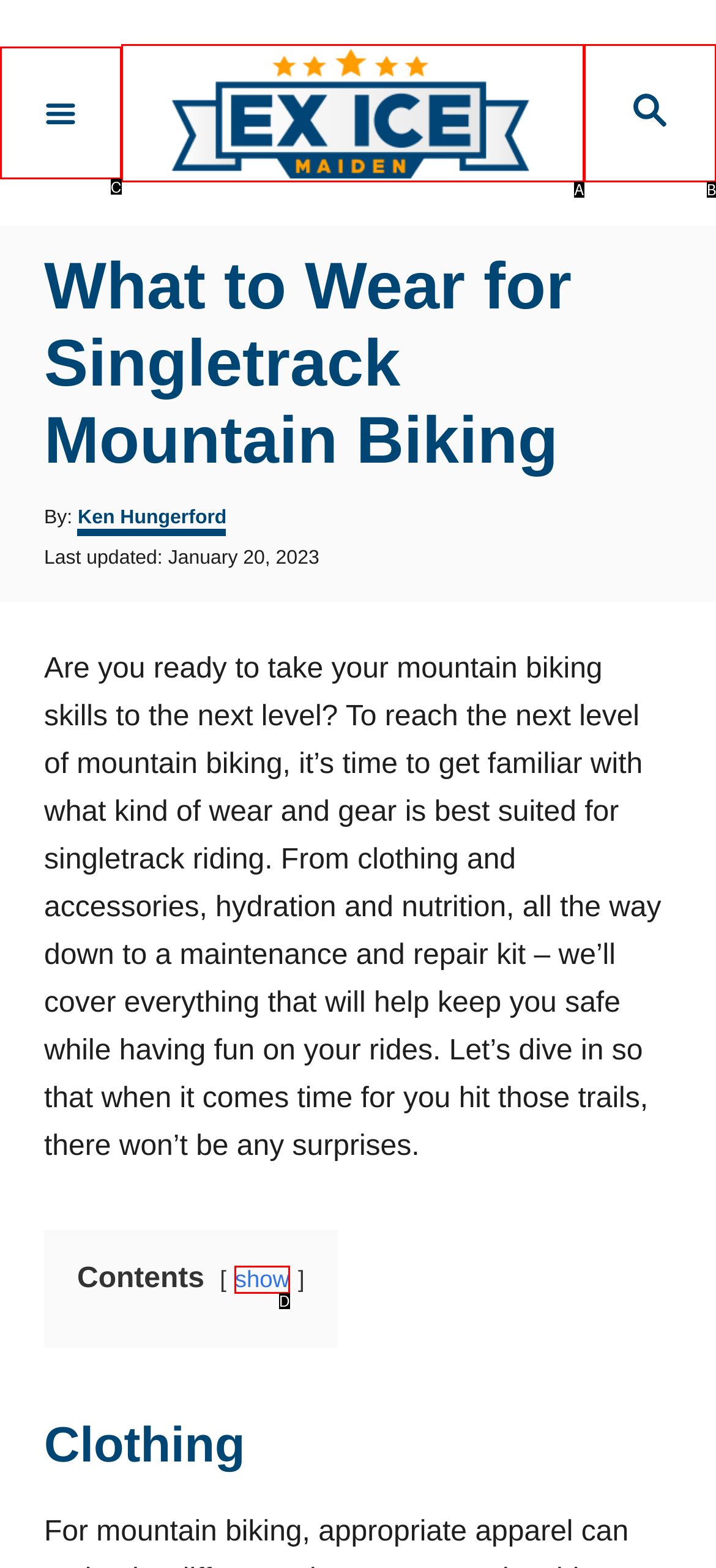From the available choices, determine which HTML element fits this description: aria-label="Menu" Respond with the correct letter.

C